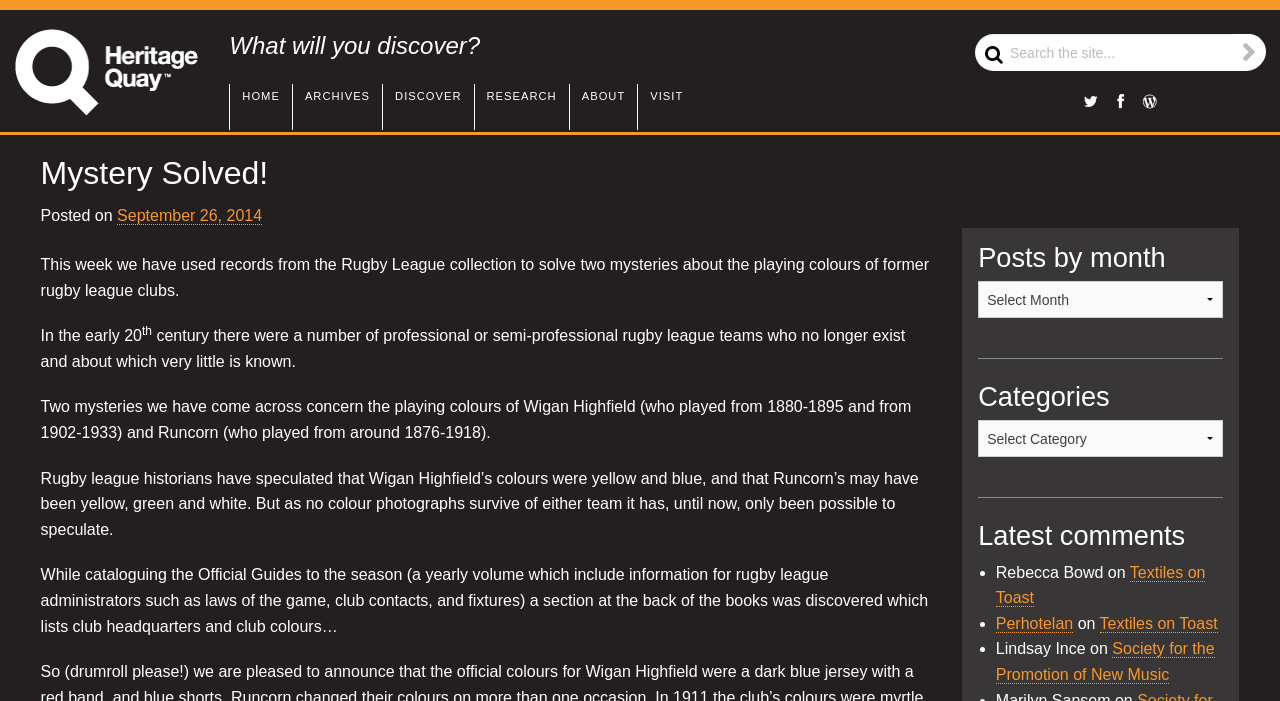What are the social media links available on the webpage?
Look at the image and answer the question using a single word or phrase.

Twitter, Facebook, Blog